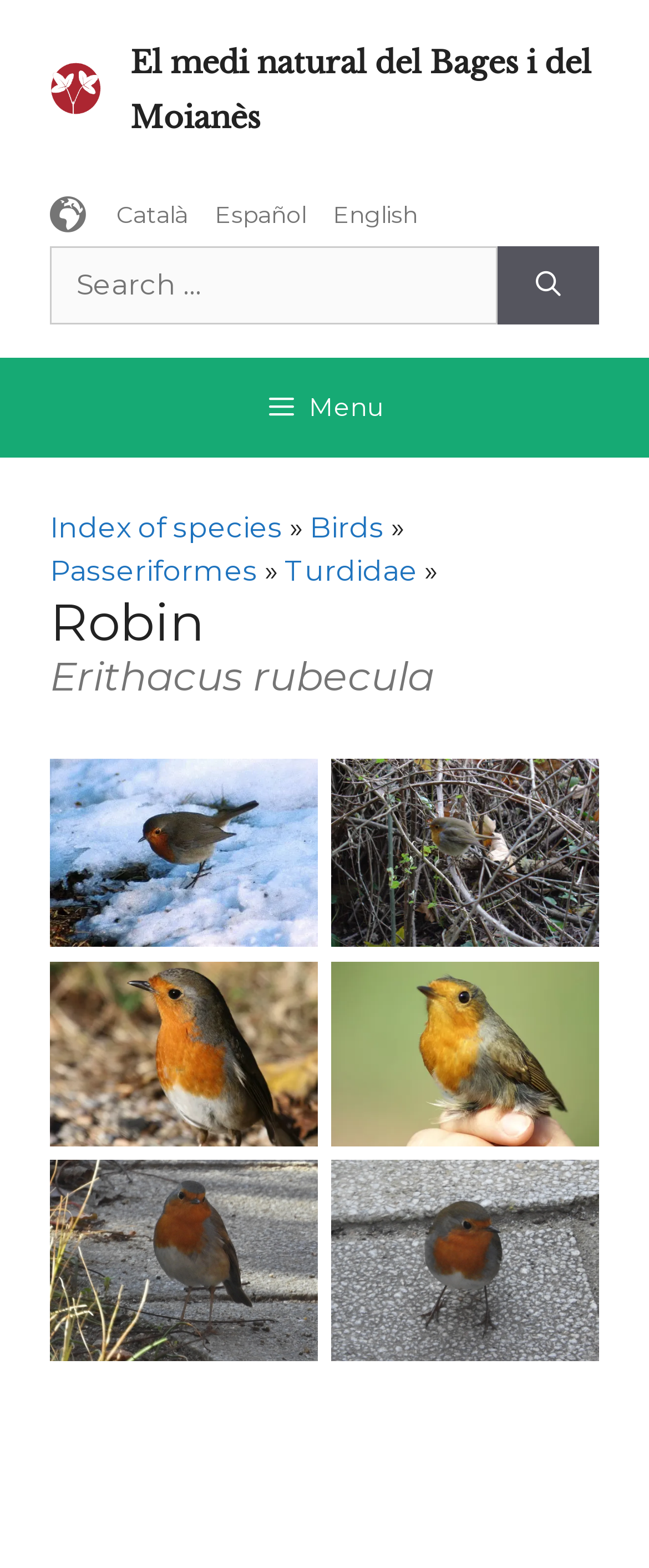Determine the bounding box coordinates of the clickable area required to perform the following instruction: "Switch to English". The coordinates should be represented as four float numbers between 0 and 1: [left, top, right, bottom].

[0.472, 0.127, 0.644, 0.146]